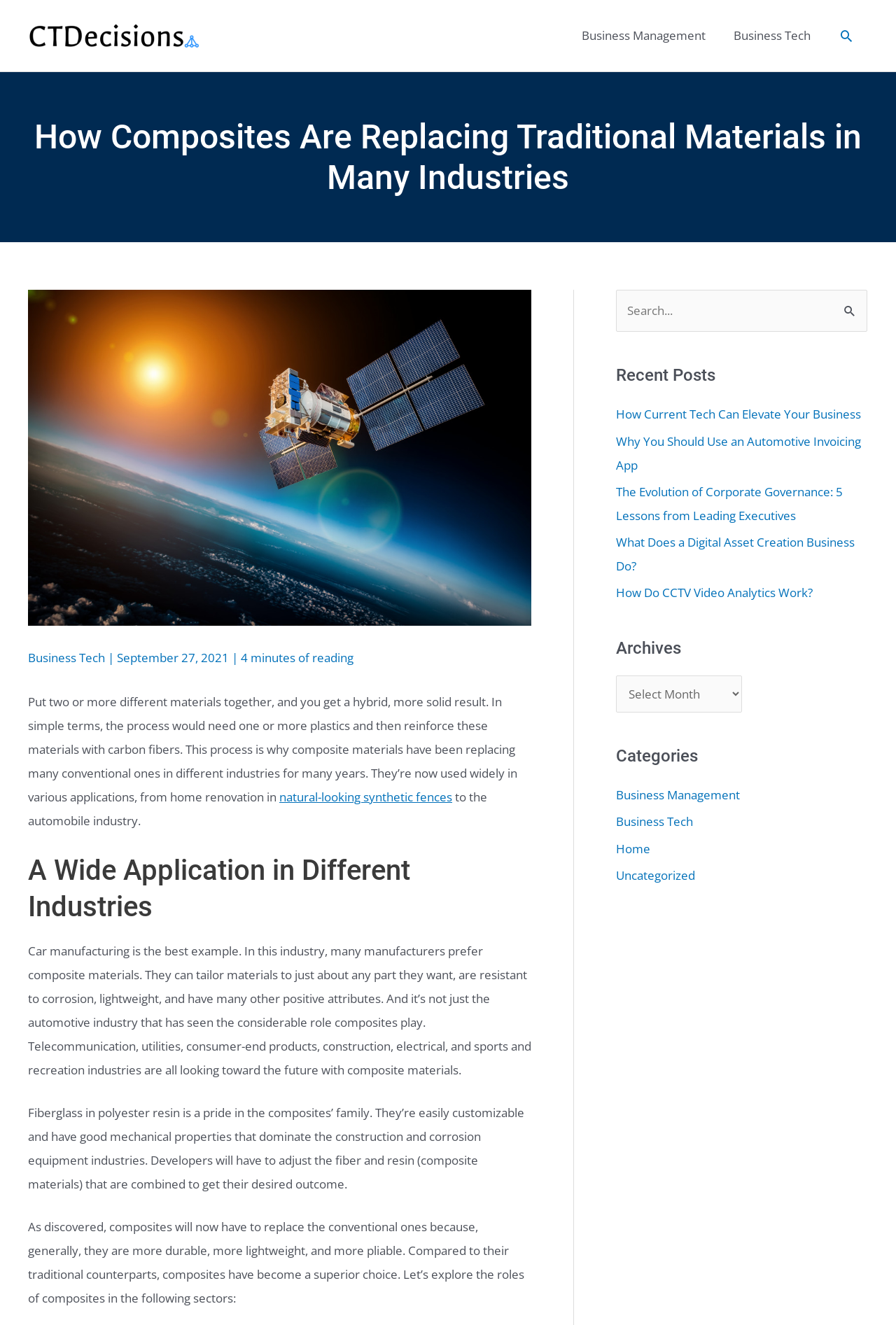Determine the bounding box coordinates of the clickable region to follow the instruction: "Search for something".

[0.688, 0.219, 0.968, 0.25]